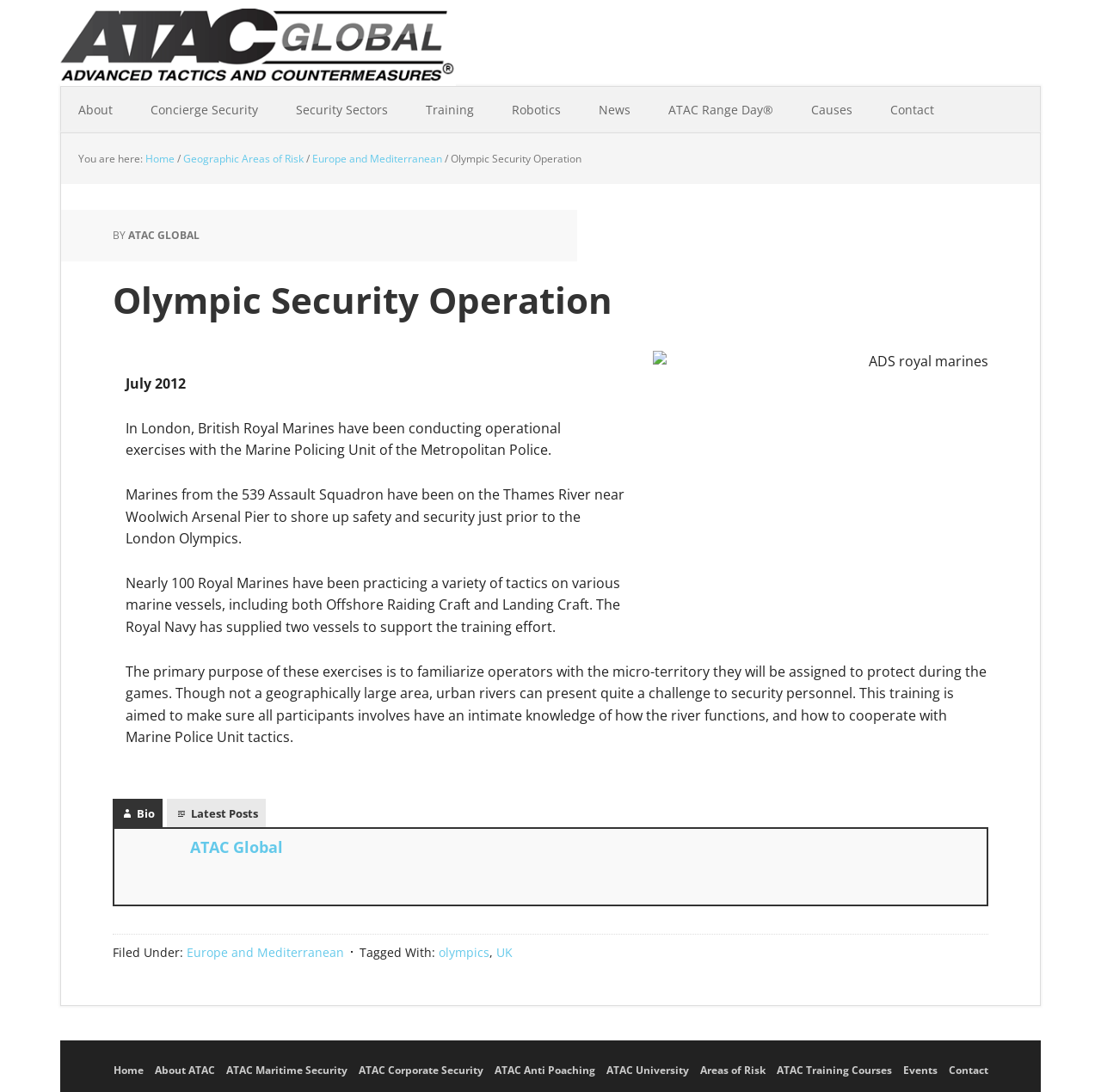Given the description: "About", determine the bounding box coordinates of the UI element. The coordinates should be formatted as four float numbers between 0 and 1, [left, top, right, bottom].

[0.055, 0.08, 0.118, 0.121]